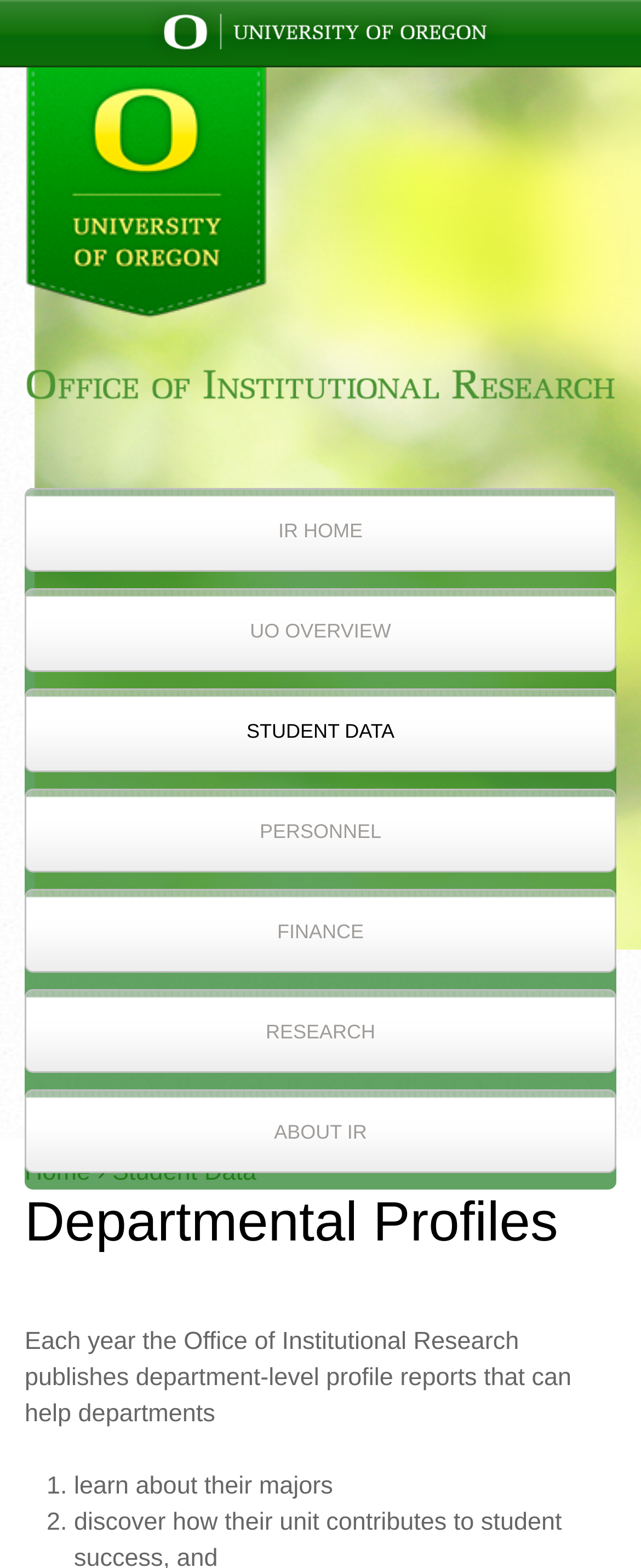Answer briefly with one word or phrase:
How many benefits of the departmental profile reports are listed?

2